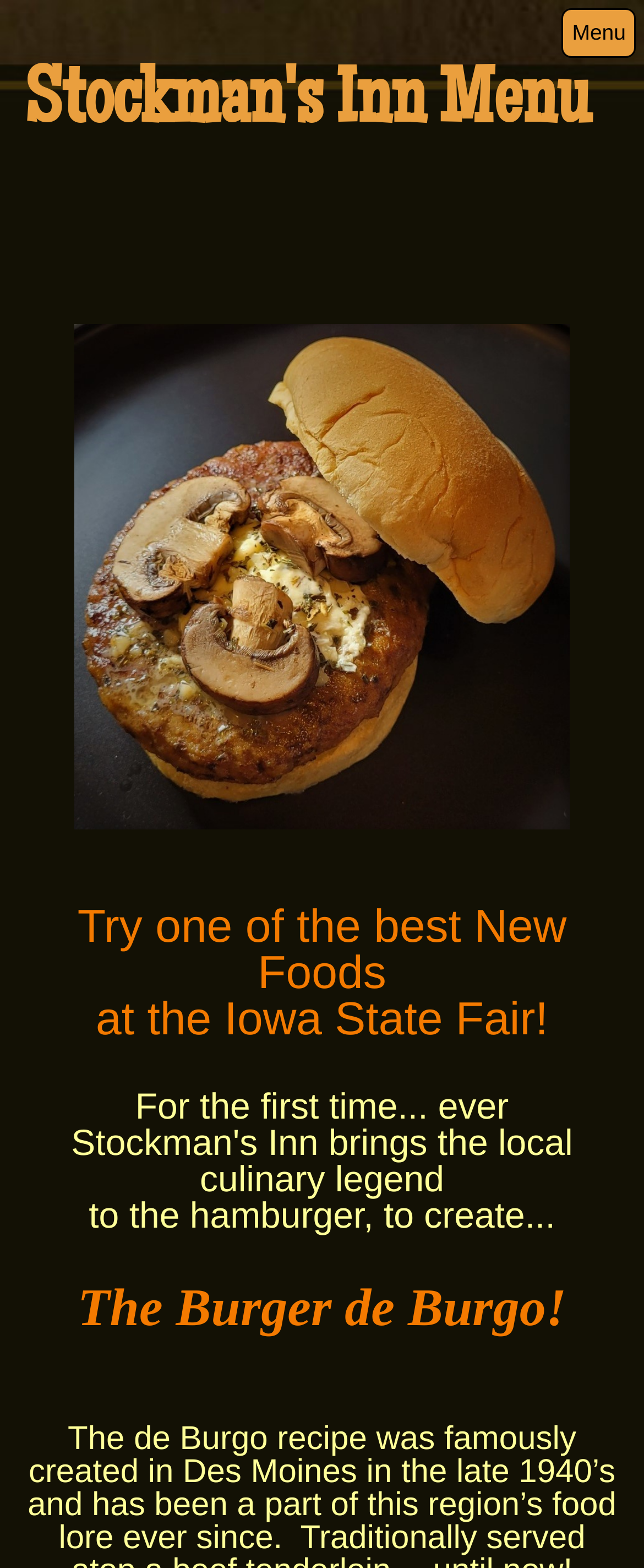Answer the following query with a single word or phrase:
What is the purpose of the image on the webpage?

To illustrate the food item